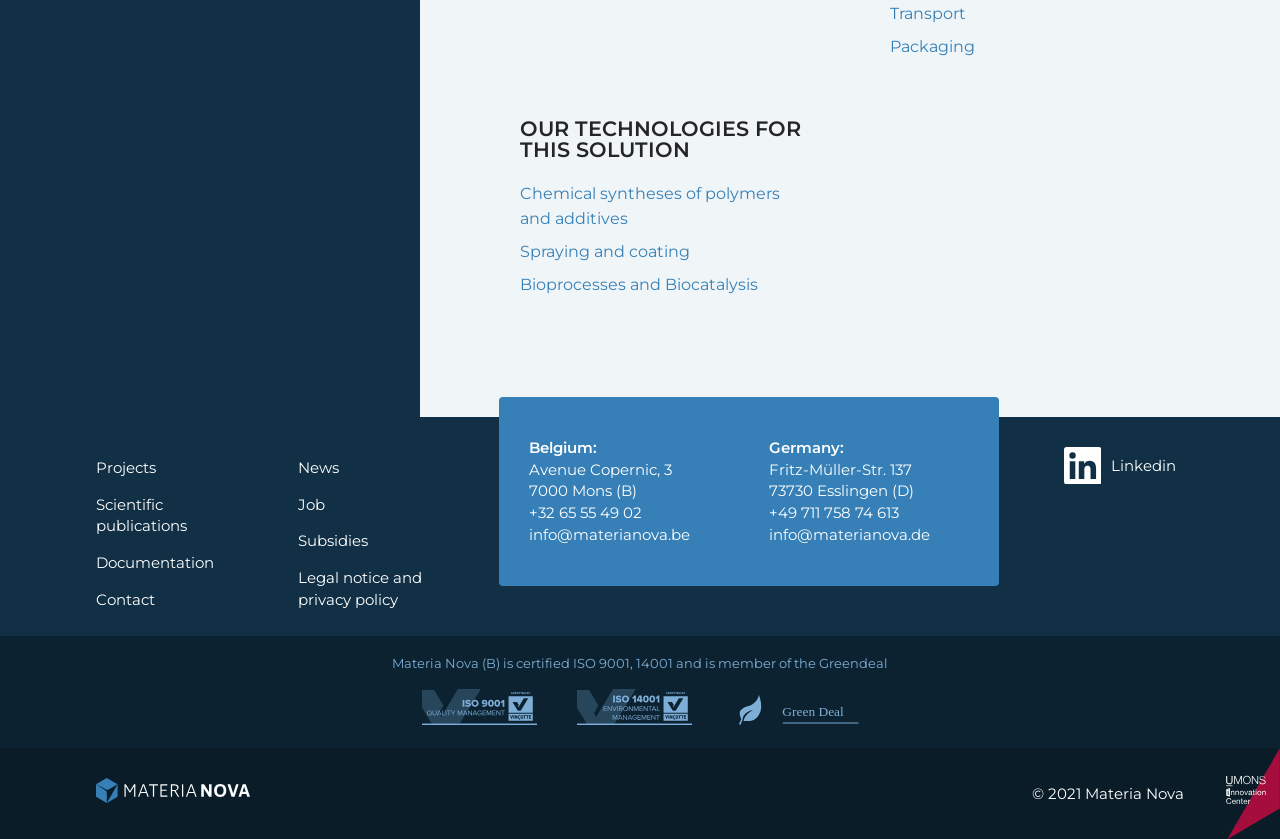Please identify the bounding box coordinates of the element that needs to be clicked to execute the following command: "Learn more about Greendeal". Provide the bounding box using four float numbers between 0 and 1, formatted as [left, top, right, bottom].

[0.577, 0.847, 0.671, 0.869]